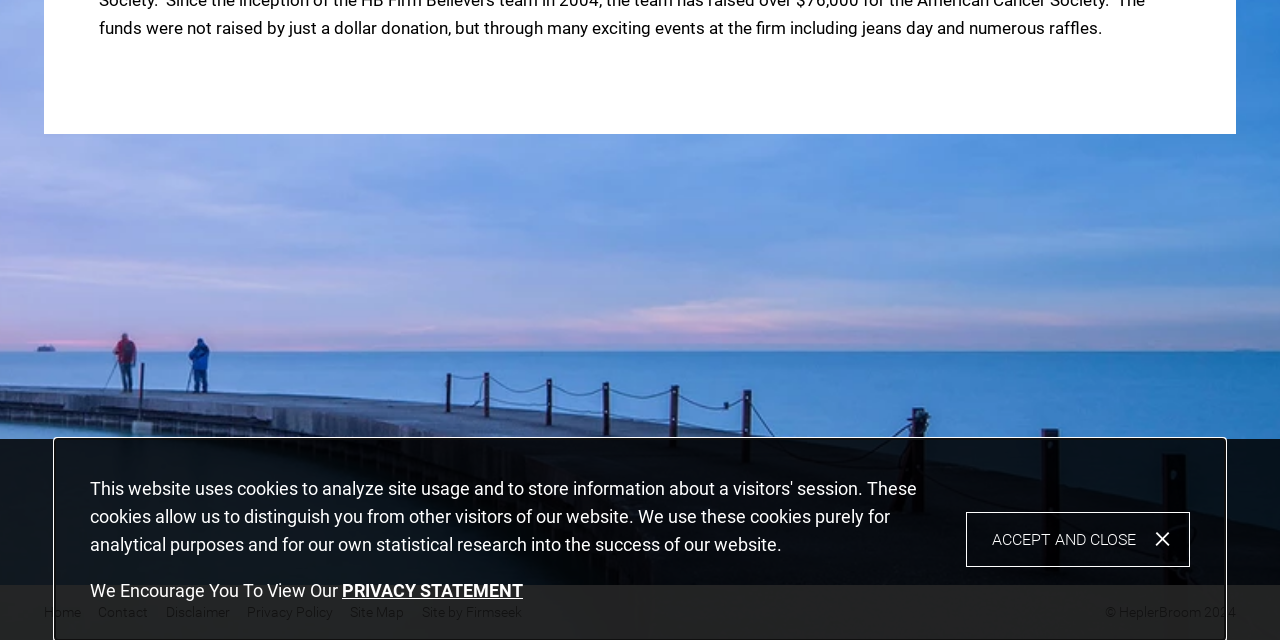Given the element description: "Home", predict the bounding box coordinates of this UI element. The coordinates must be four float numbers between 0 and 1, given as [left, top, right, bottom].

[0.034, 0.944, 0.063, 0.969]